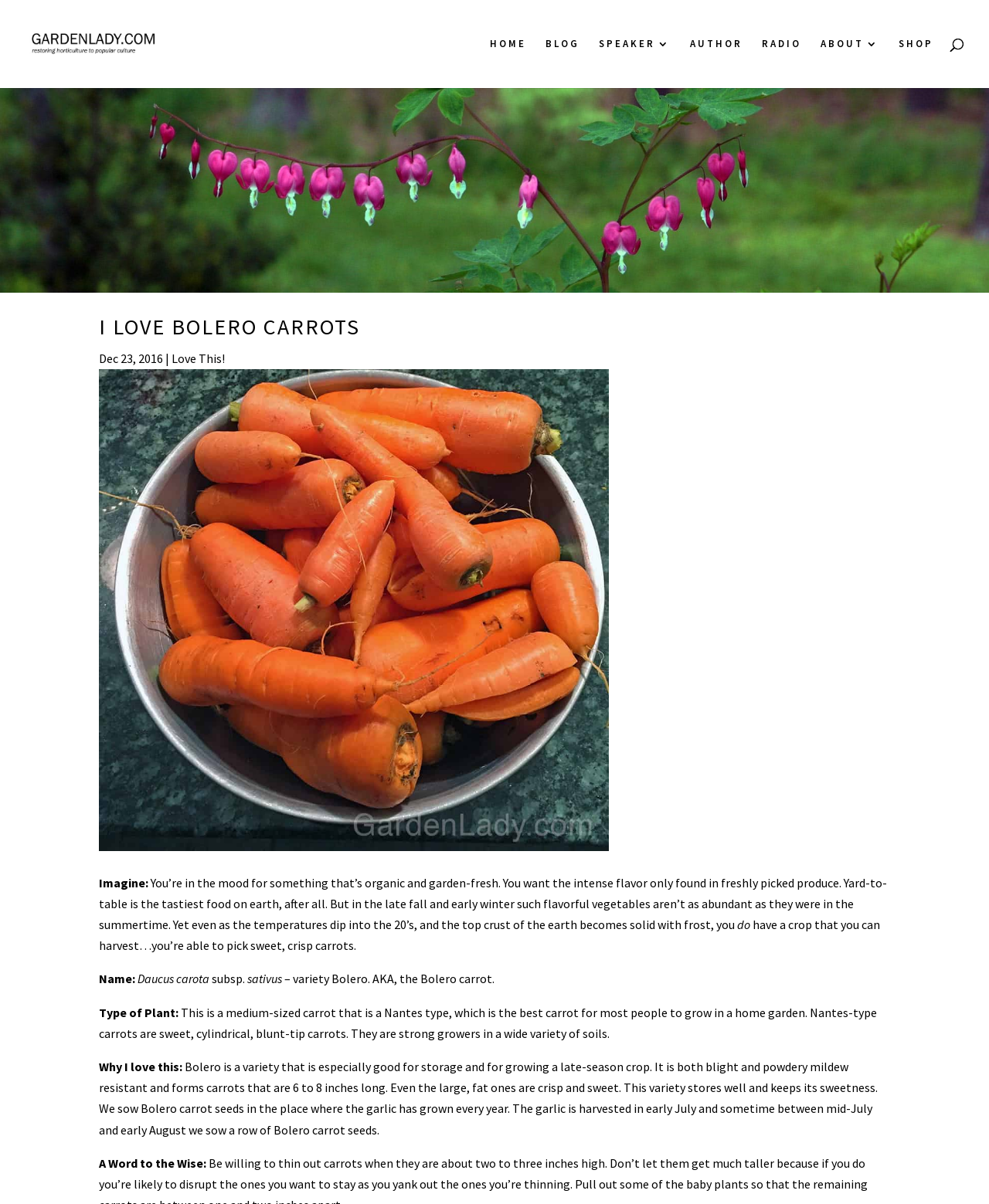Please determine the headline of the webpage and provide its content.

I LOVE BOLERO CARROTS